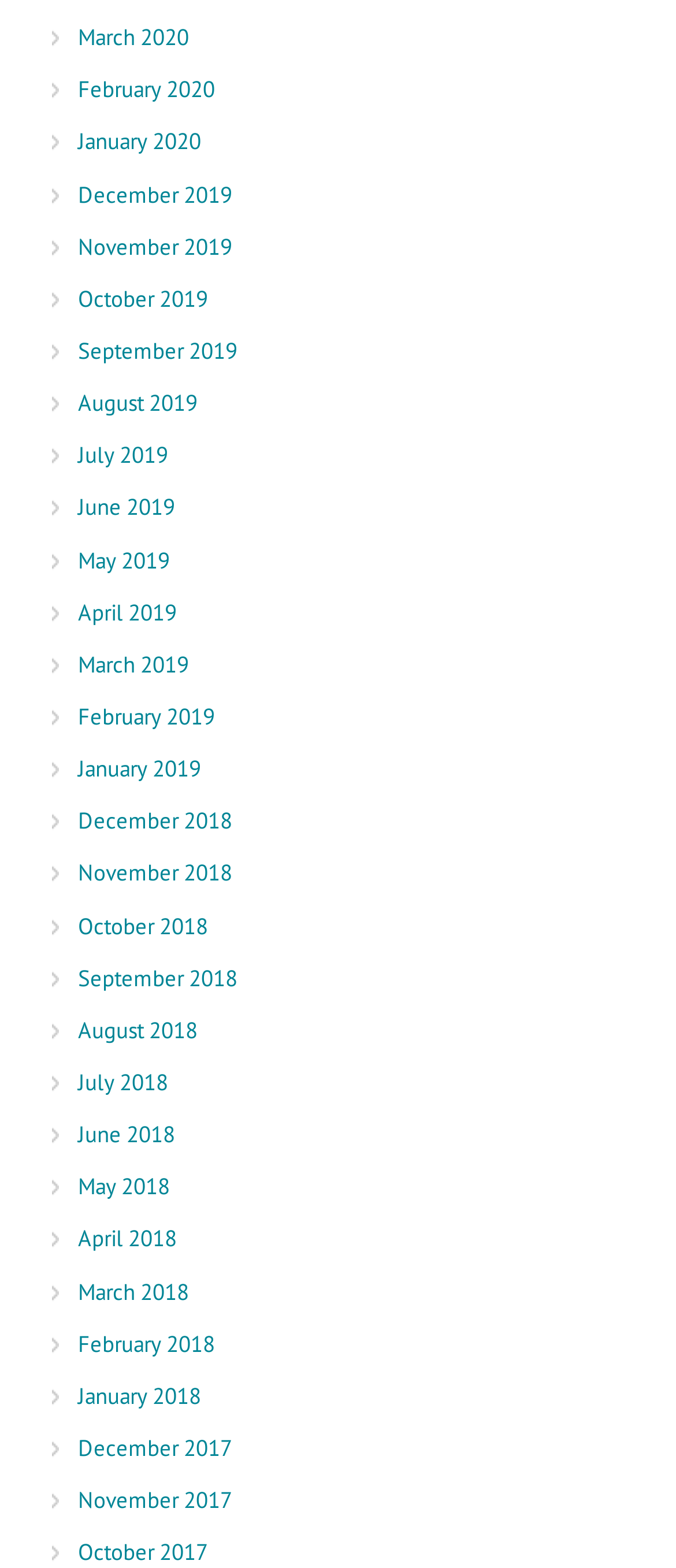Please specify the bounding box coordinates of the clickable region to carry out the following instruction: "view February 2019". The coordinates should be four float numbers between 0 and 1, in the format [left, top, right, bottom].

[0.115, 0.448, 0.318, 0.466]